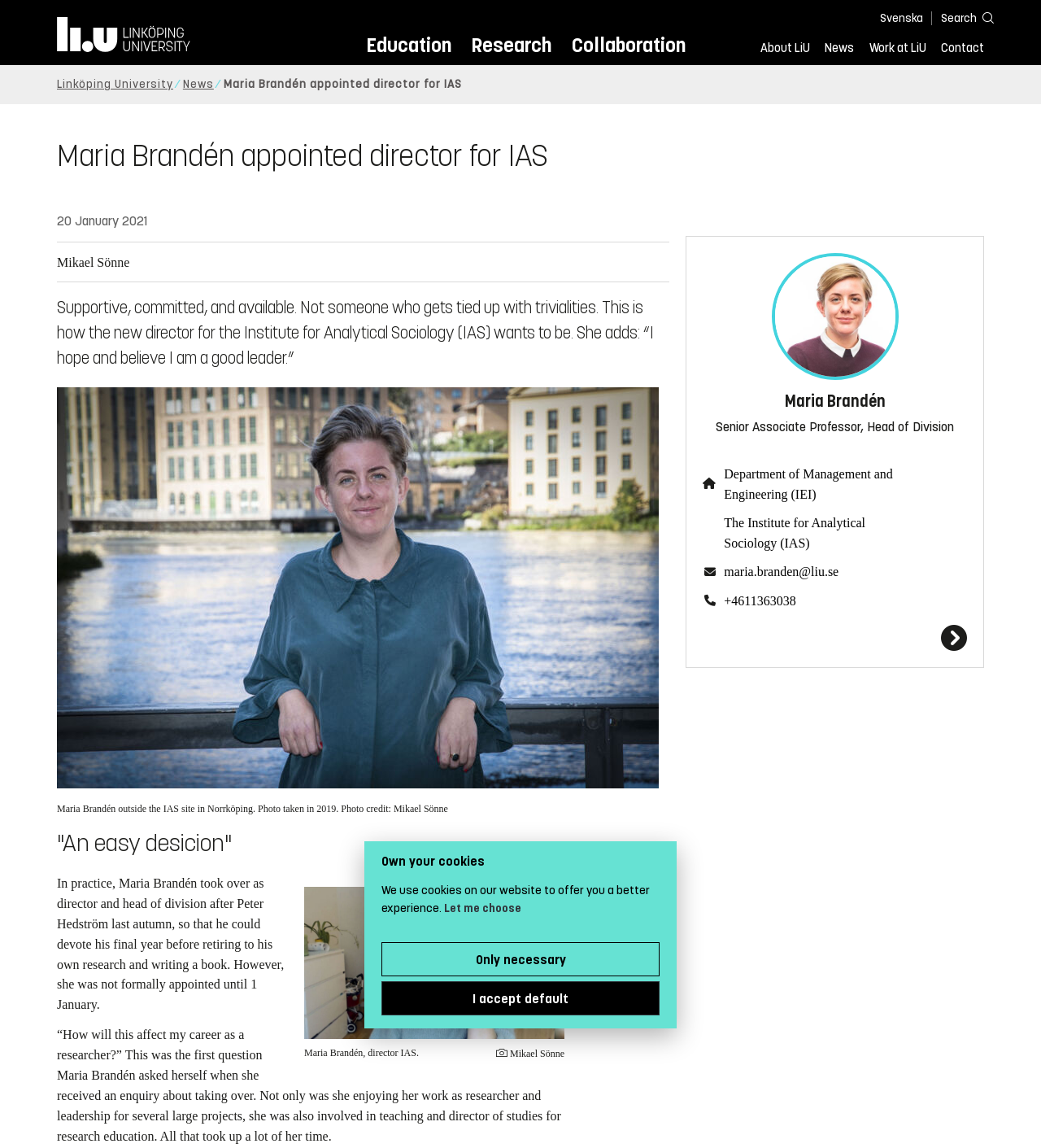Predict the bounding box coordinates of the UI element that matches this description: "Let me choose". The coordinates should be in the format [left, top, right, bottom] with each value between 0 and 1.

[0.426, 0.785, 0.501, 0.797]